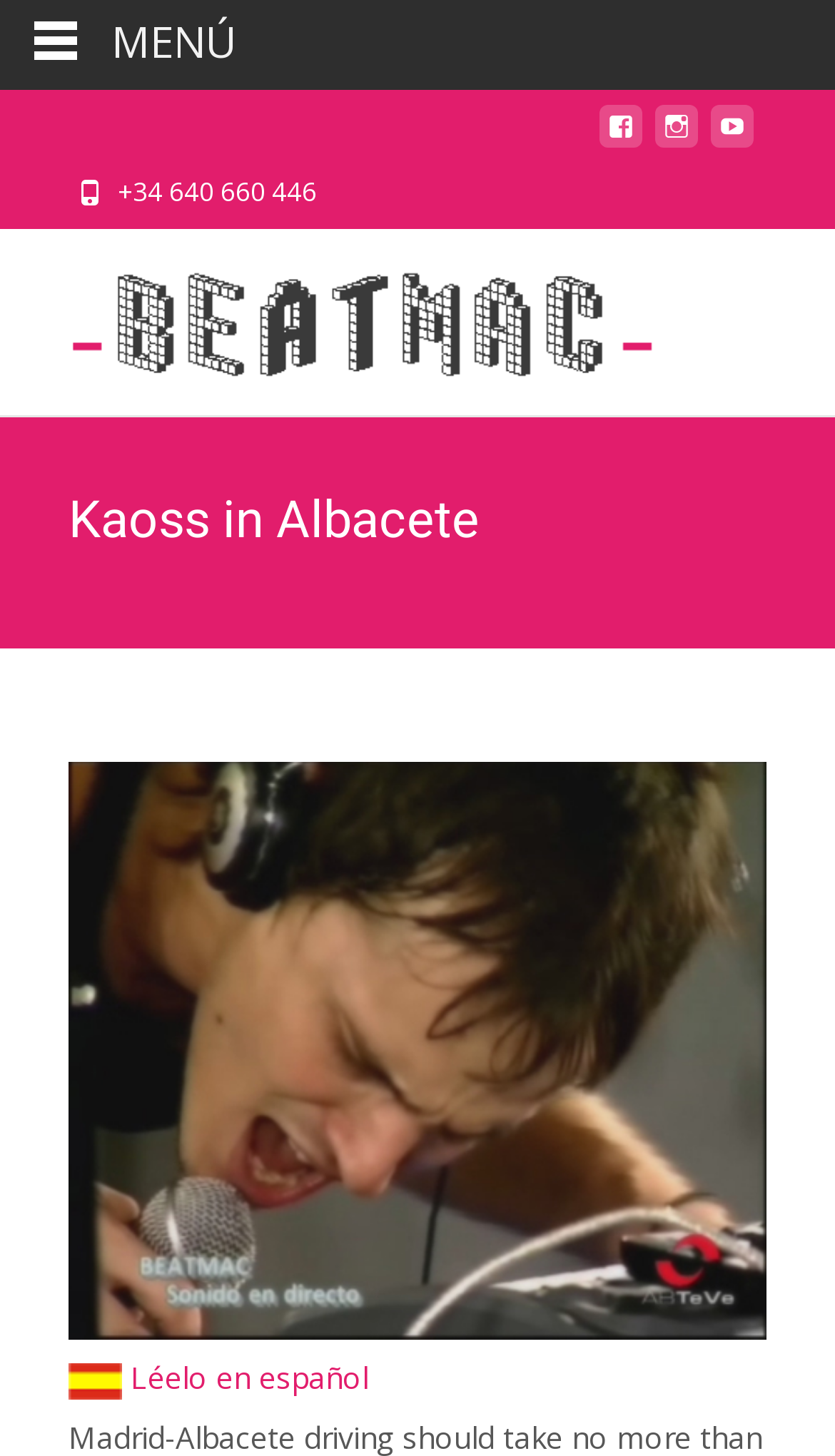Determine the bounding box coordinates for the UI element with the following description: "Léelo en español". The coordinates should be four float numbers between 0 and 1, represented as [left, top, right, bottom].

[0.082, 0.932, 0.441, 0.96]